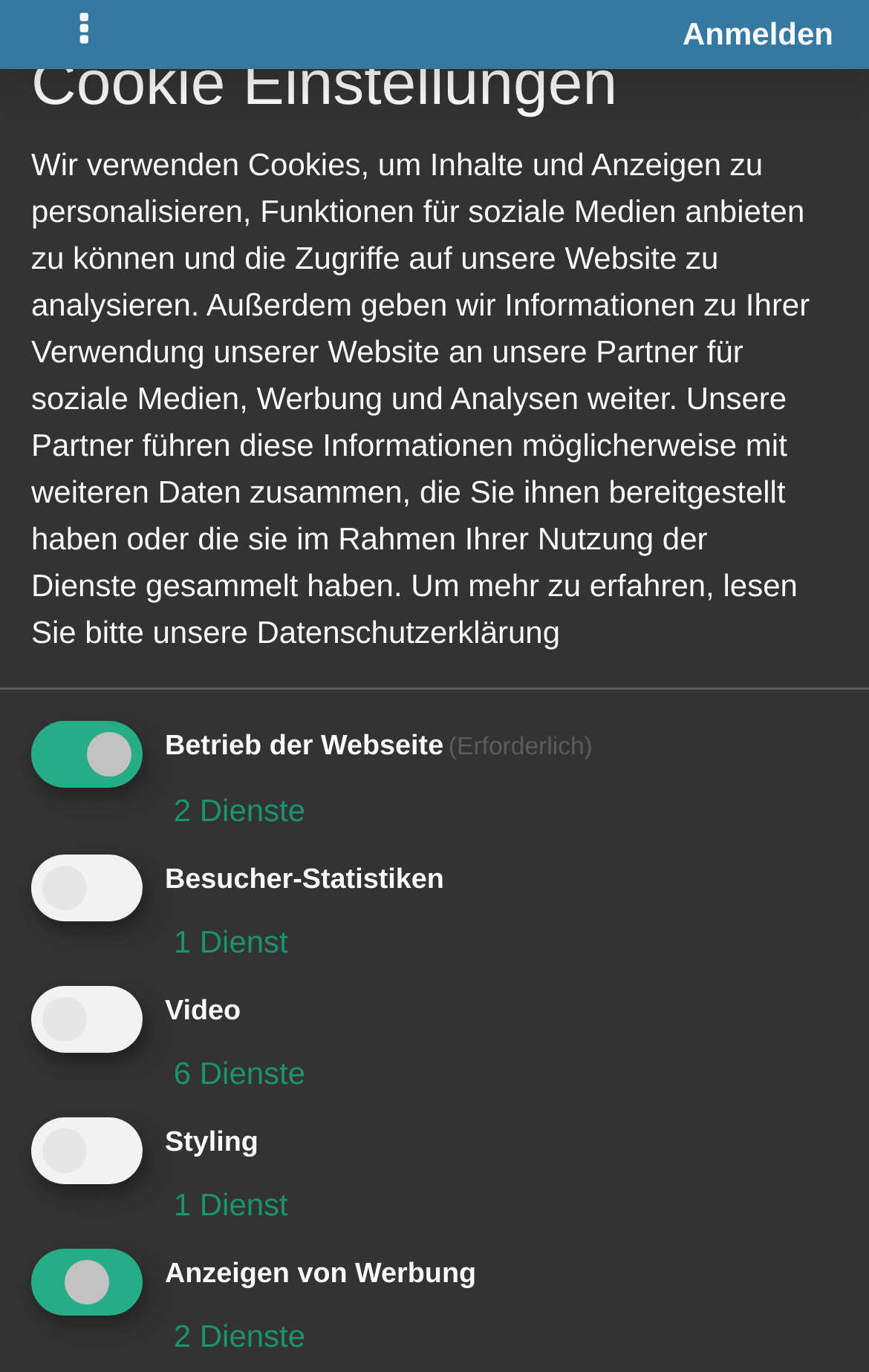Kindly determine the bounding box coordinates for the clickable area to achieve the given instruction: "Login".

[0.785, 0.008, 0.959, 0.042]